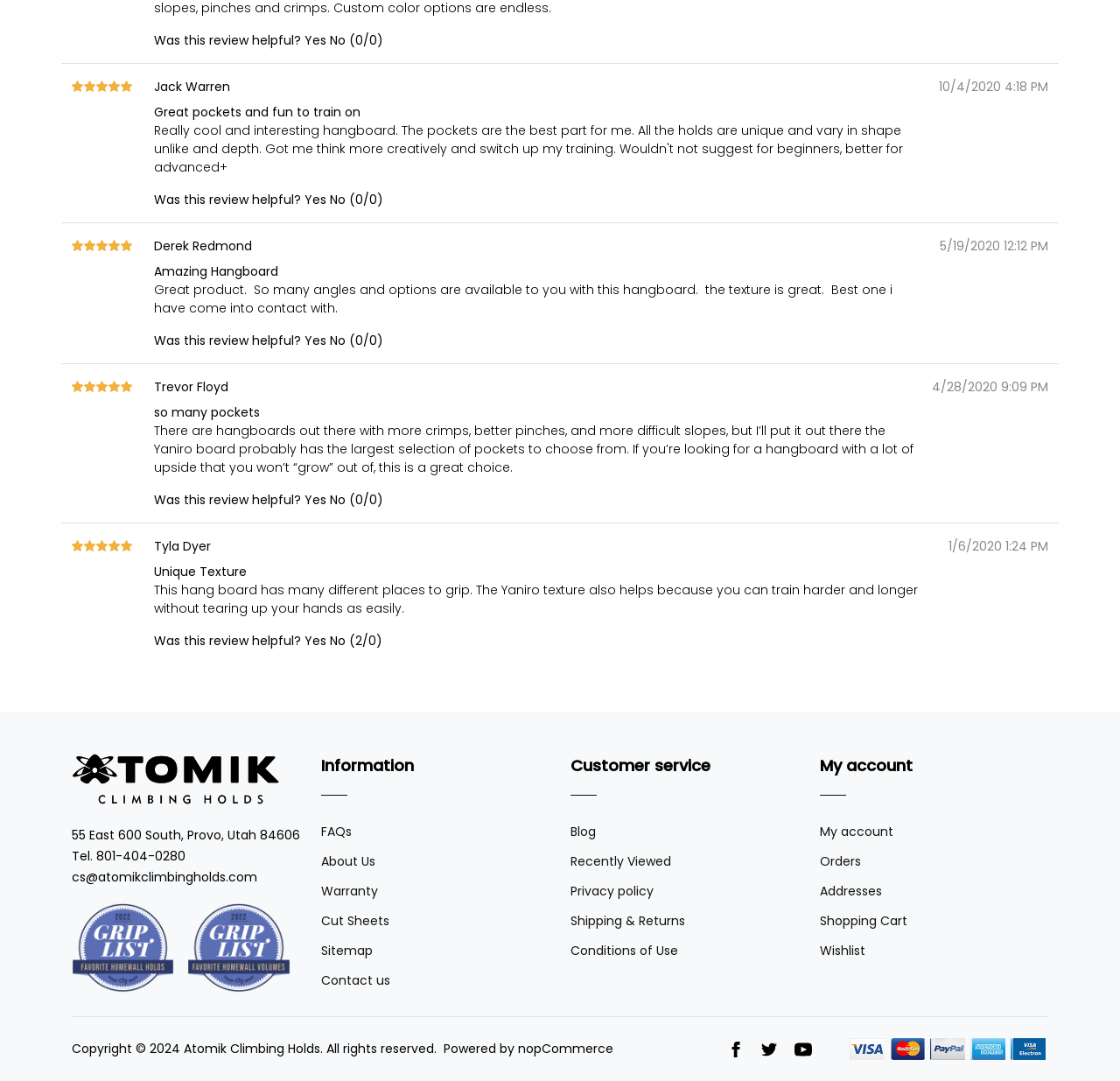Specify the bounding box coordinates of the element's area that should be clicked to execute the given instruction: "View the 'FAQs' page". The coordinates should be four float numbers between 0 and 1, i.e., [left, top, right, bottom].

[0.287, 0.761, 0.314, 0.778]